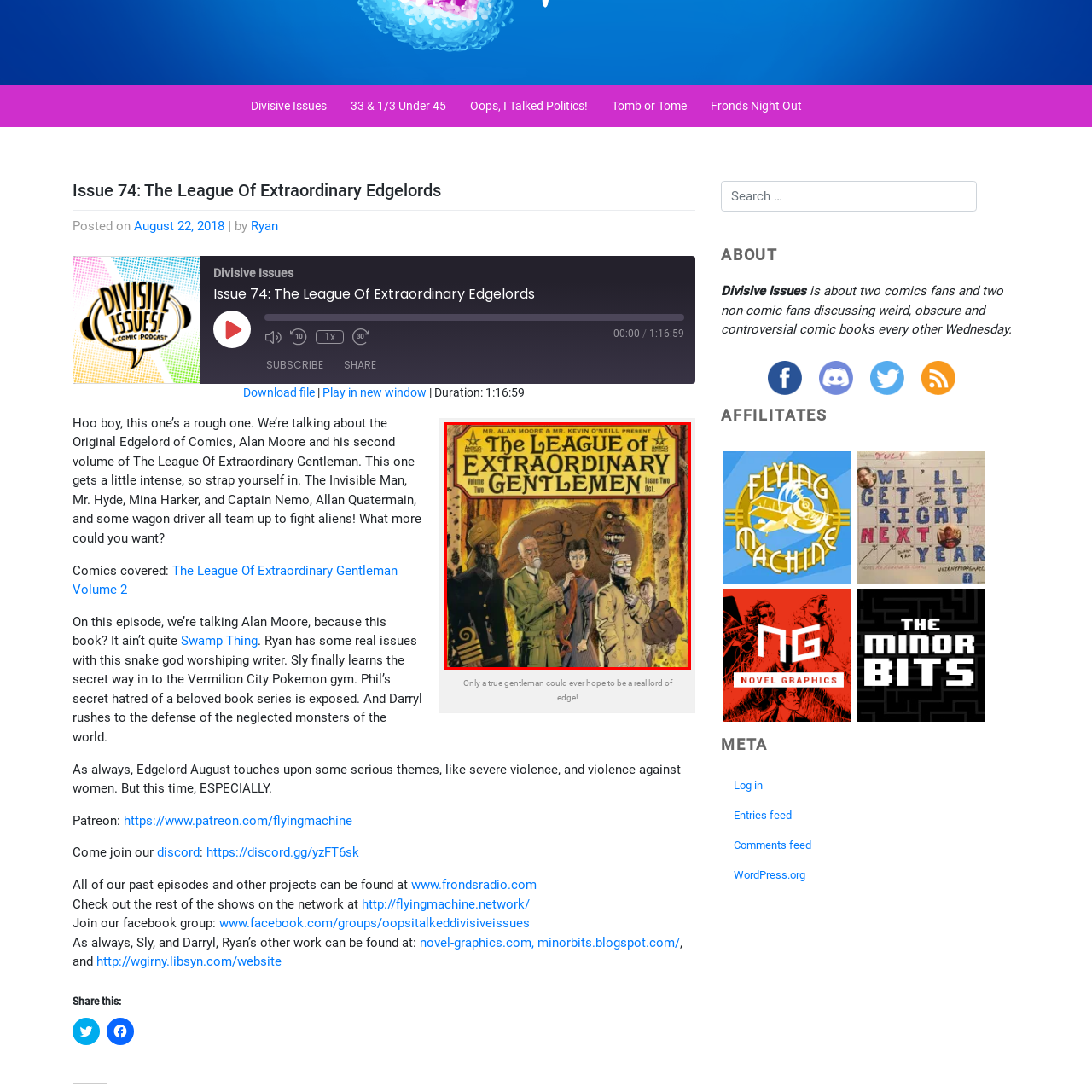Observe the image inside the red bounding box and answer briefly using a single word or phrase: What type of characters are featured on the cover?

Iconic literary characters